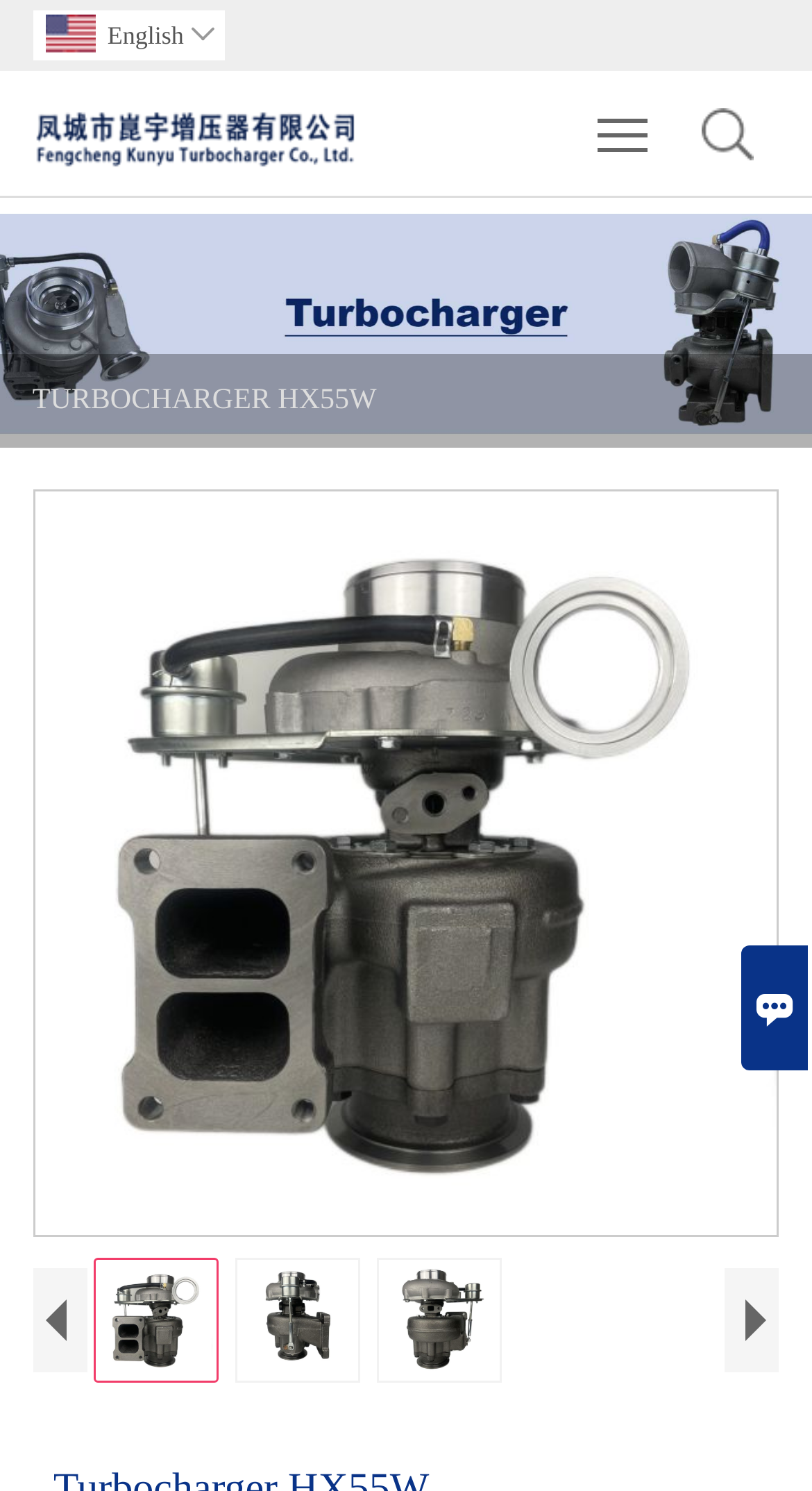Extract the bounding box coordinates of the UI element described by: "parent_node: Toggle main menu visibility". The coordinates should include four float numbers ranging from 0 to 1, e.g., [left, top, right, bottom].

[0.04, 0.047, 0.446, 0.131]